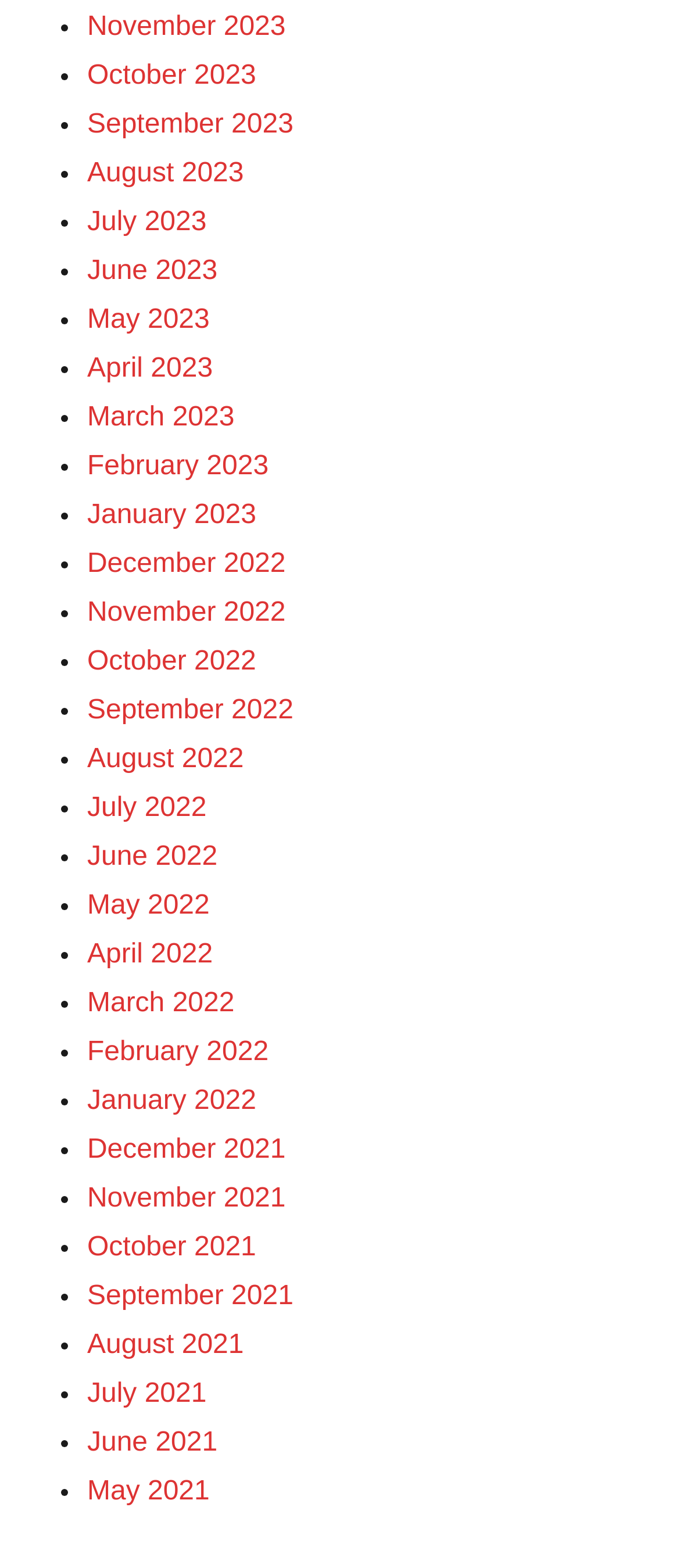Locate the bounding box coordinates of the element you need to click to accomplish the task described by this instruction: "View November 2023".

[0.128, 0.008, 0.42, 0.026]